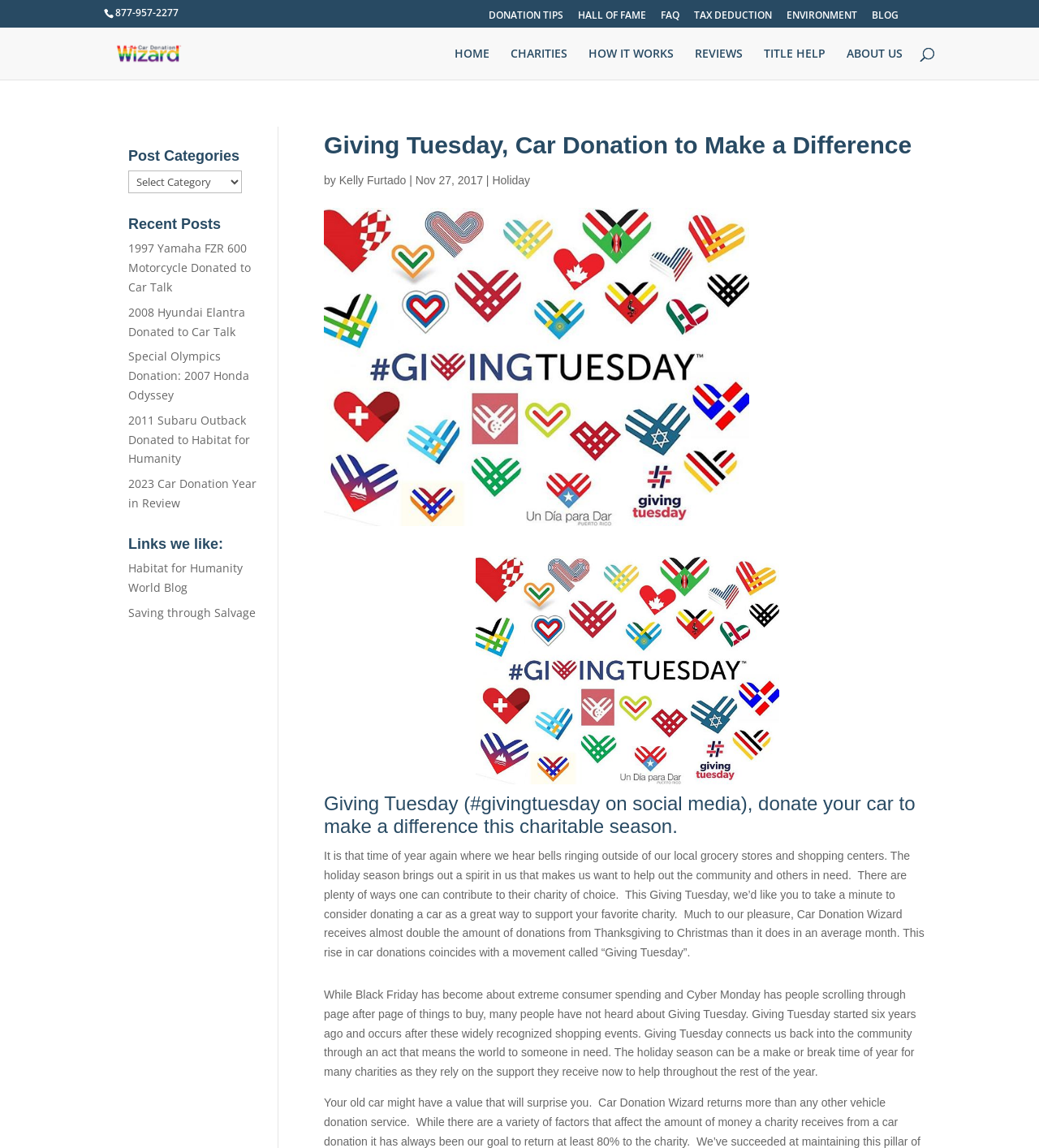Using the provided element description: "REVIEWS", determine the bounding box coordinates of the corresponding UI element in the screenshot.

[0.669, 0.042, 0.715, 0.069]